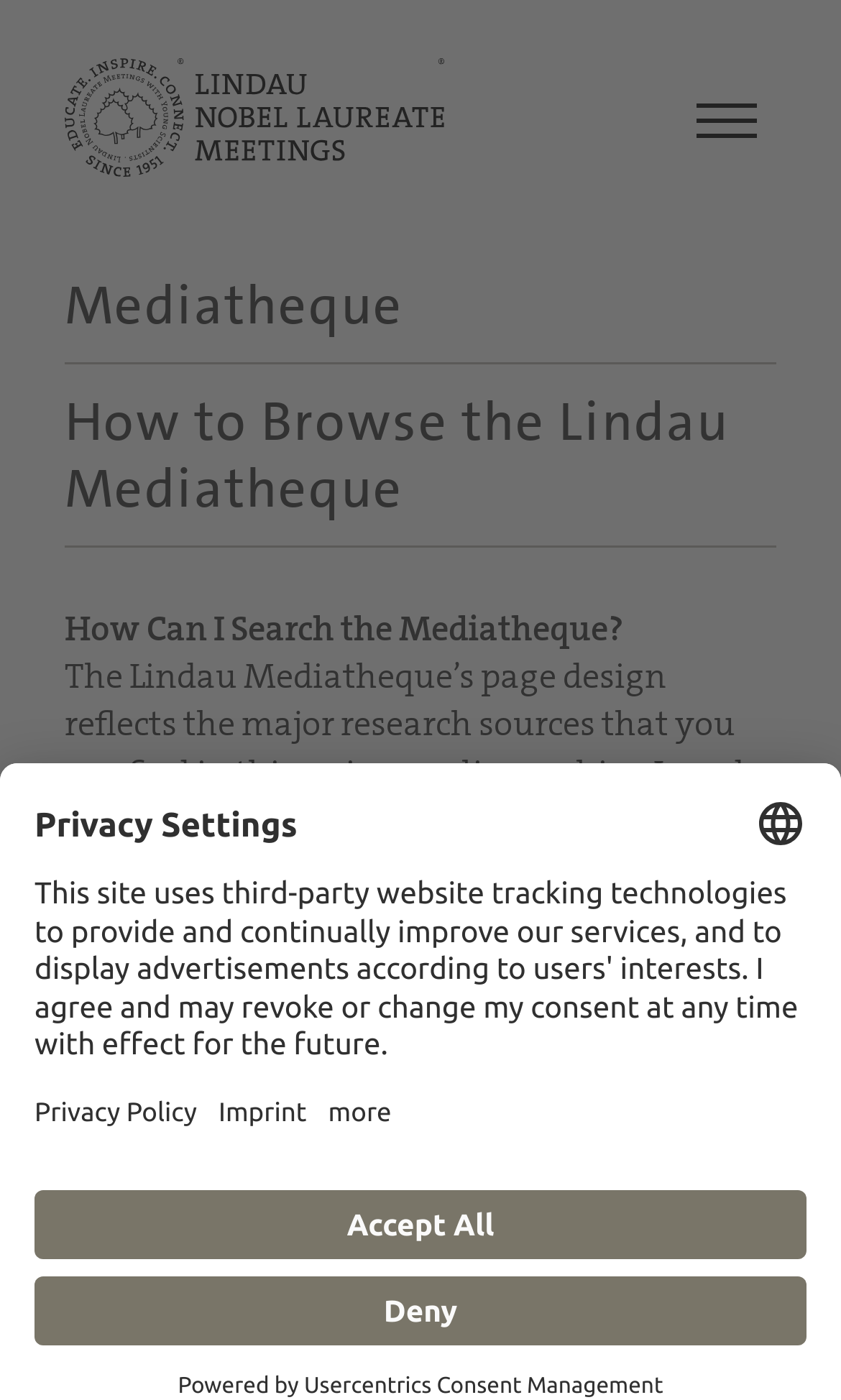Could you indicate the bounding box coordinates of the region to click in order to complete this instruction: "Select a language".

[0.897, 0.57, 0.959, 0.607]